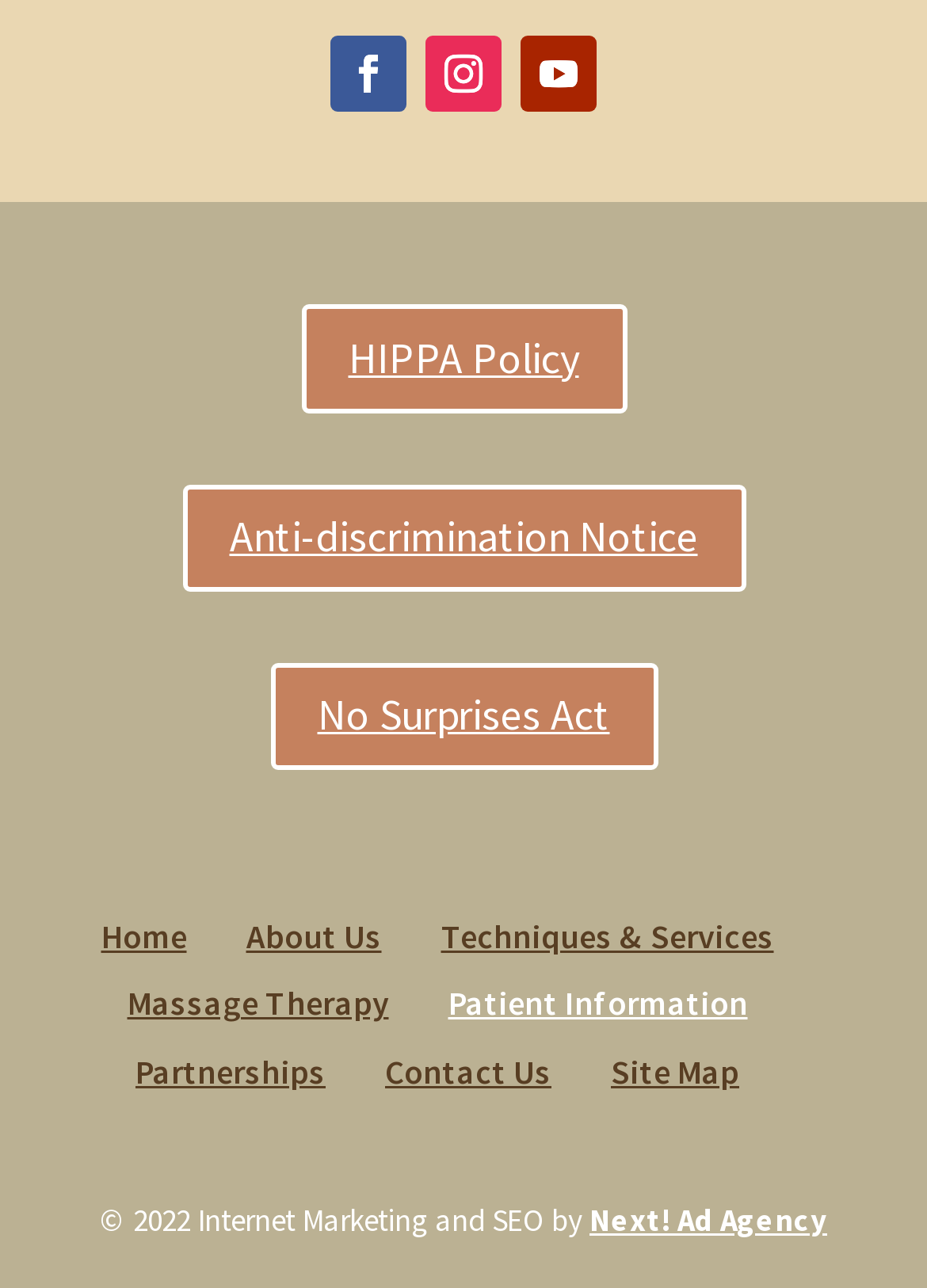How many links are there in the footer?
Provide a short answer using one word or a brief phrase based on the image.

9